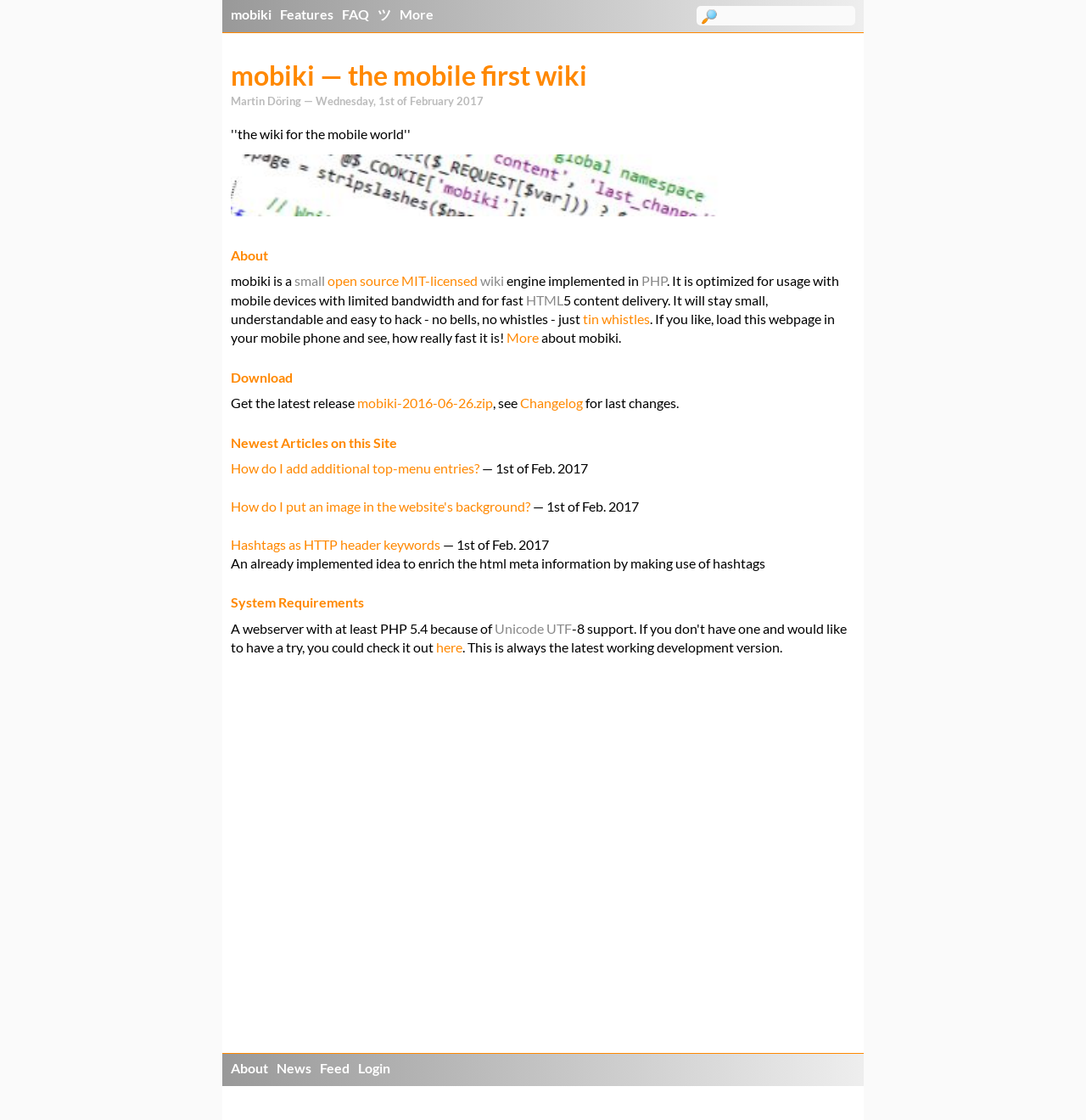Use the information in the screenshot to answer the question comprehensively: What is the latest release of mobiki?

The webpage provides a download link for the latest release of mobiki, which is mobiki-2016-06-26.zip, indicating that it is the most recent version available for download.